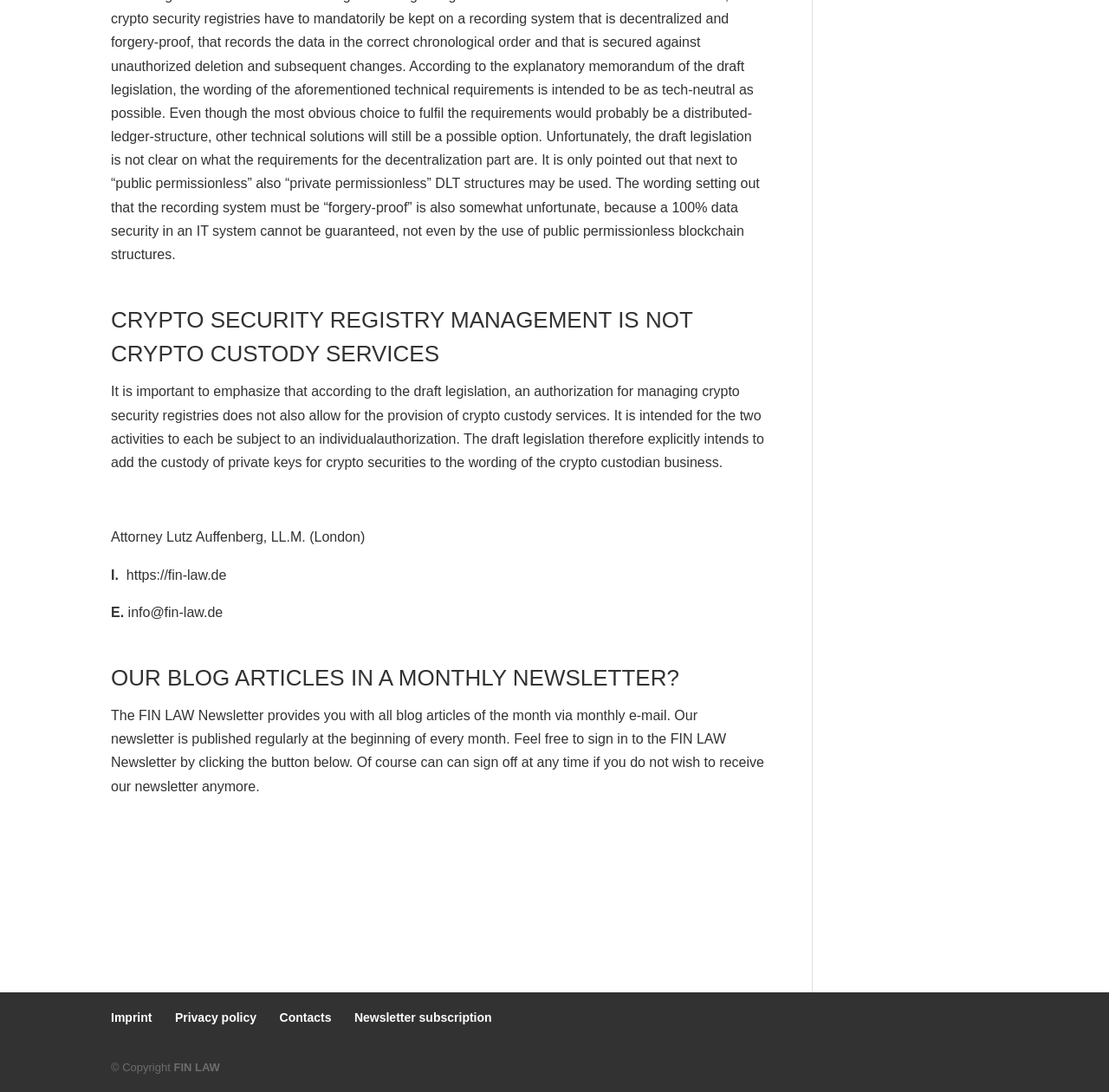Find the bounding box coordinates for the area that must be clicked to perform this action: "Subscribe to the newsletter".

[0.319, 0.925, 0.443, 0.938]